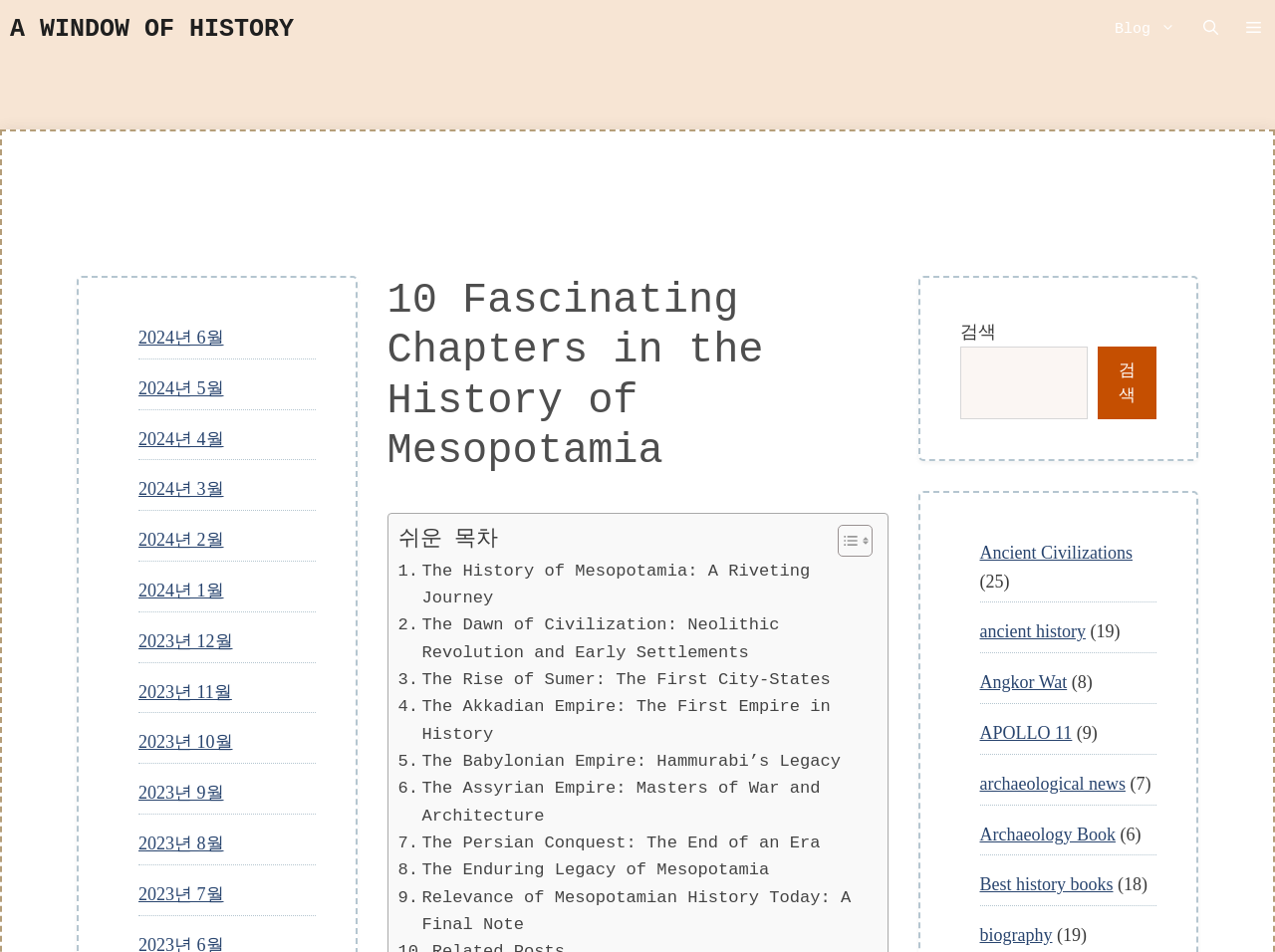Observe the image and answer the following question in detail: What is the main topic of this webpage?

Based on the webpage's structure and content, it appears to be a historical article or educational resource about Mesopotamia, with a focus on its history and civilization.